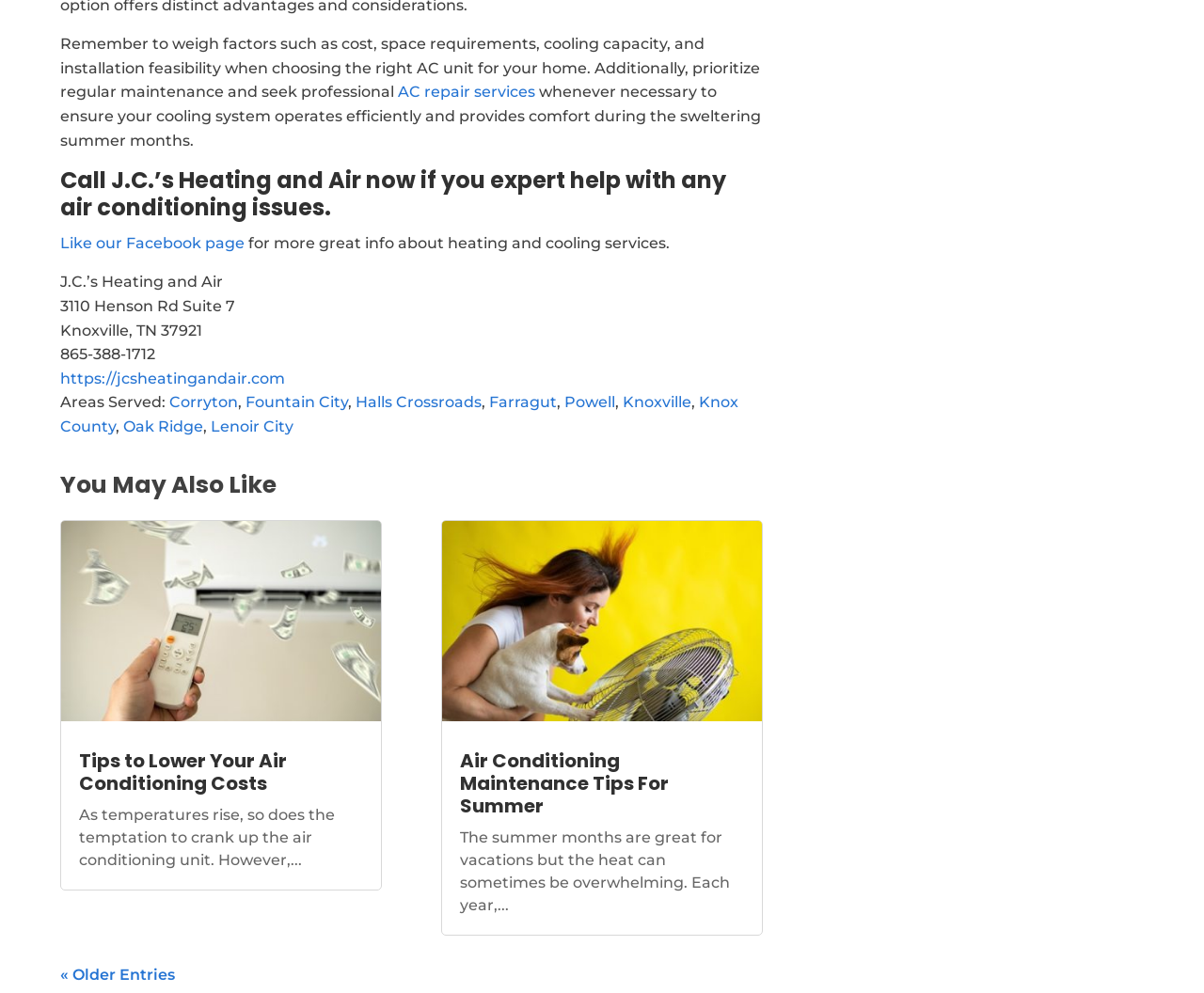For the given element description « Older Entries, determine the bounding box coordinates of the UI element. The coordinates should follow the format (top-left x, top-left y, bottom-right x, bottom-right y) and be within the range of 0 to 1.

[0.05, 0.972, 0.145, 0.99]